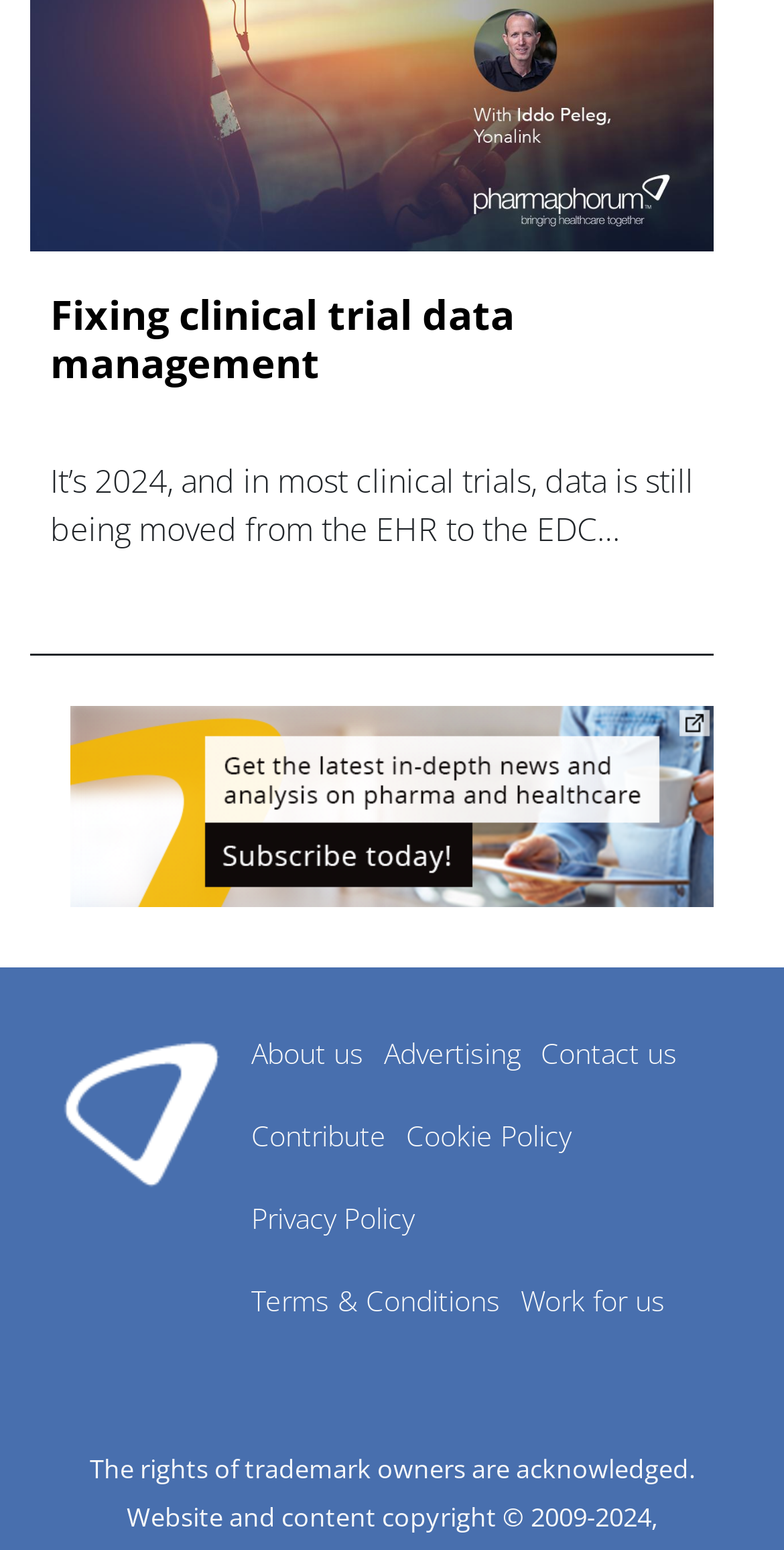What is the purpose of the iframe?
Examine the webpage screenshot and provide an in-depth answer to the question.

The iframe is labeled as 'Advertisement', indicating its purpose is to display an advertisement on the webpage.